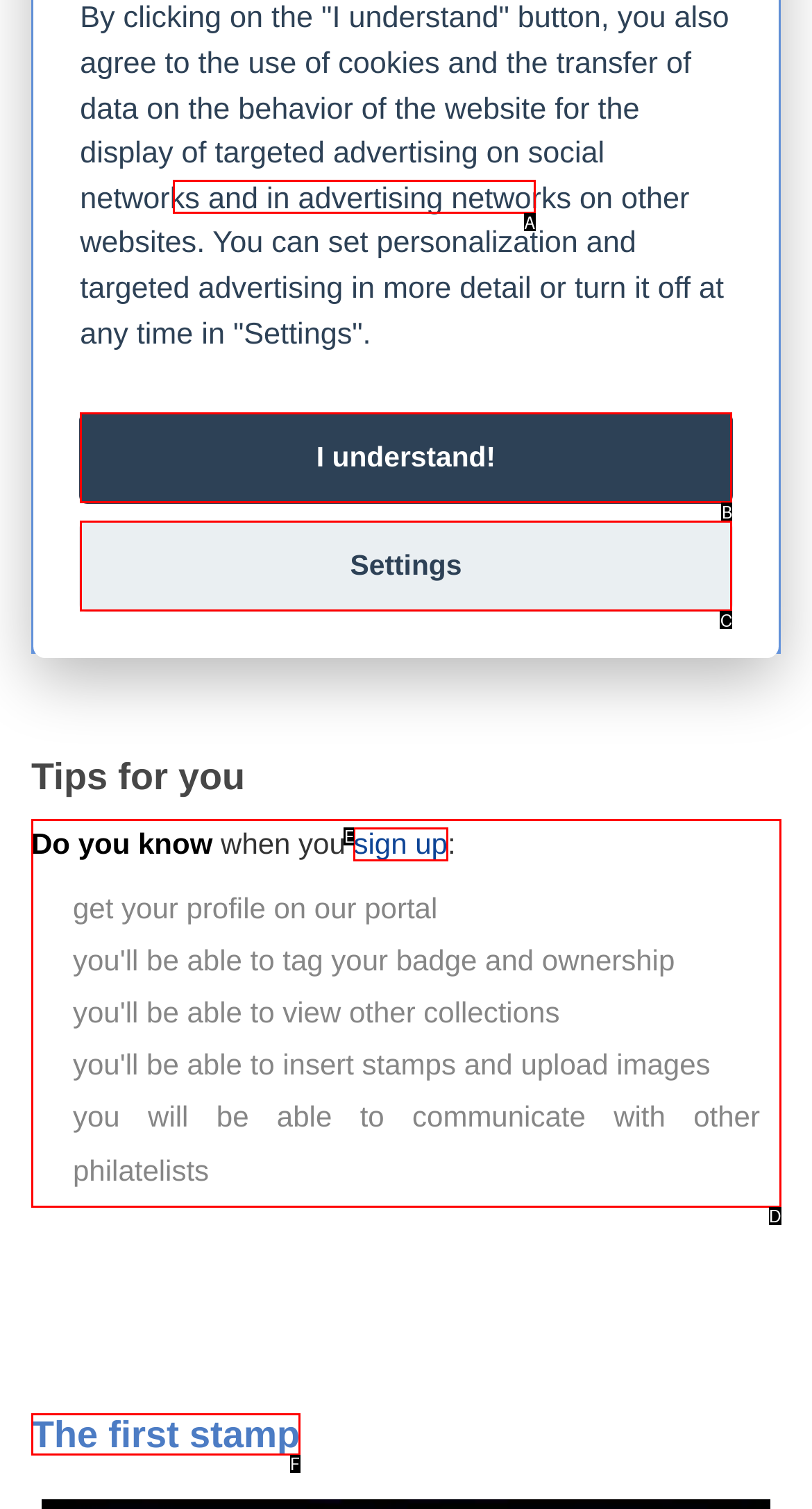Determine which option fits the element description: Settings
Answer with the option’s letter directly.

C